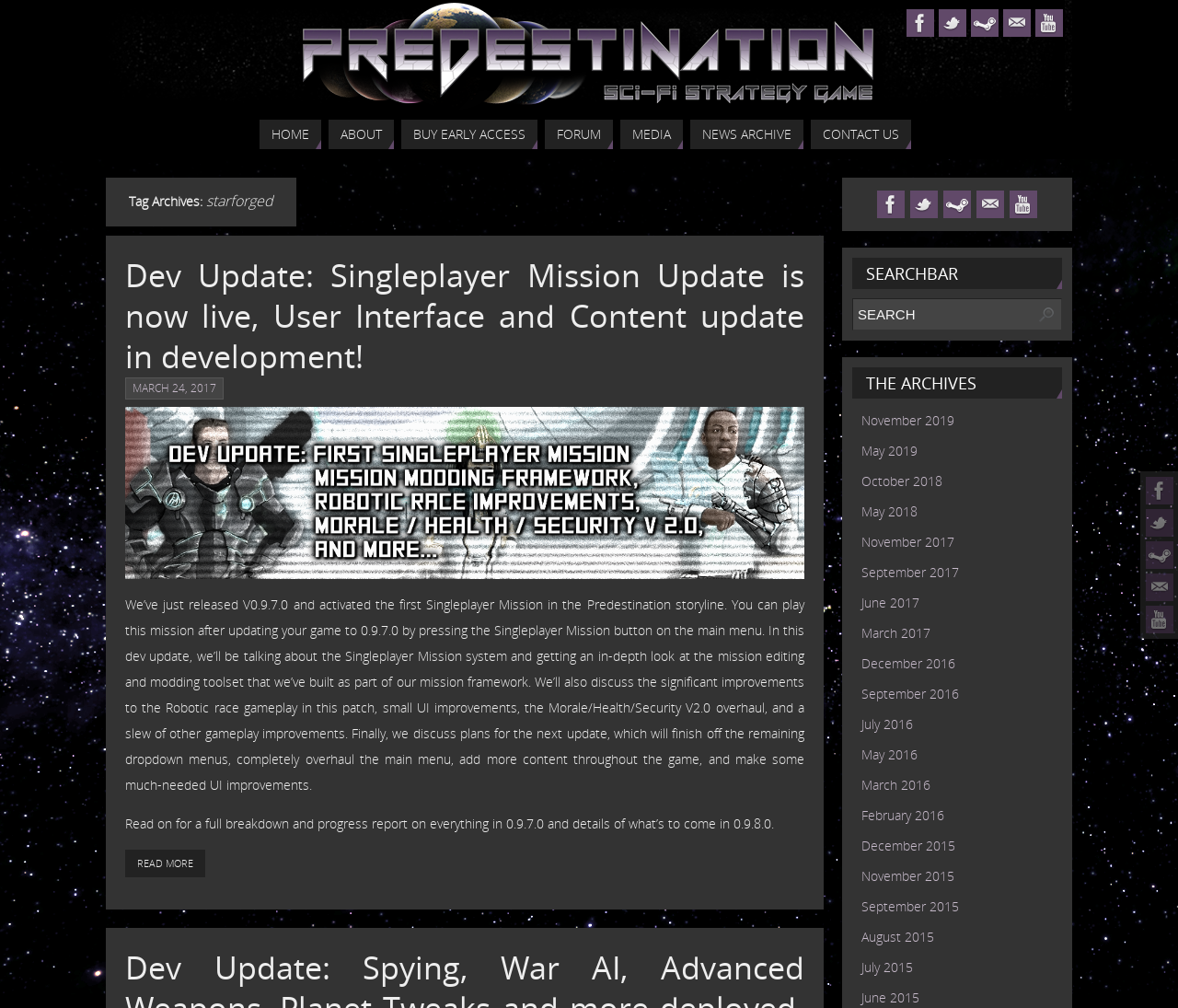What social media platforms are linked on the webpage?
Answer briefly with a single word or phrase based on the image.

Facebook, Twitter, Steam, YouTube